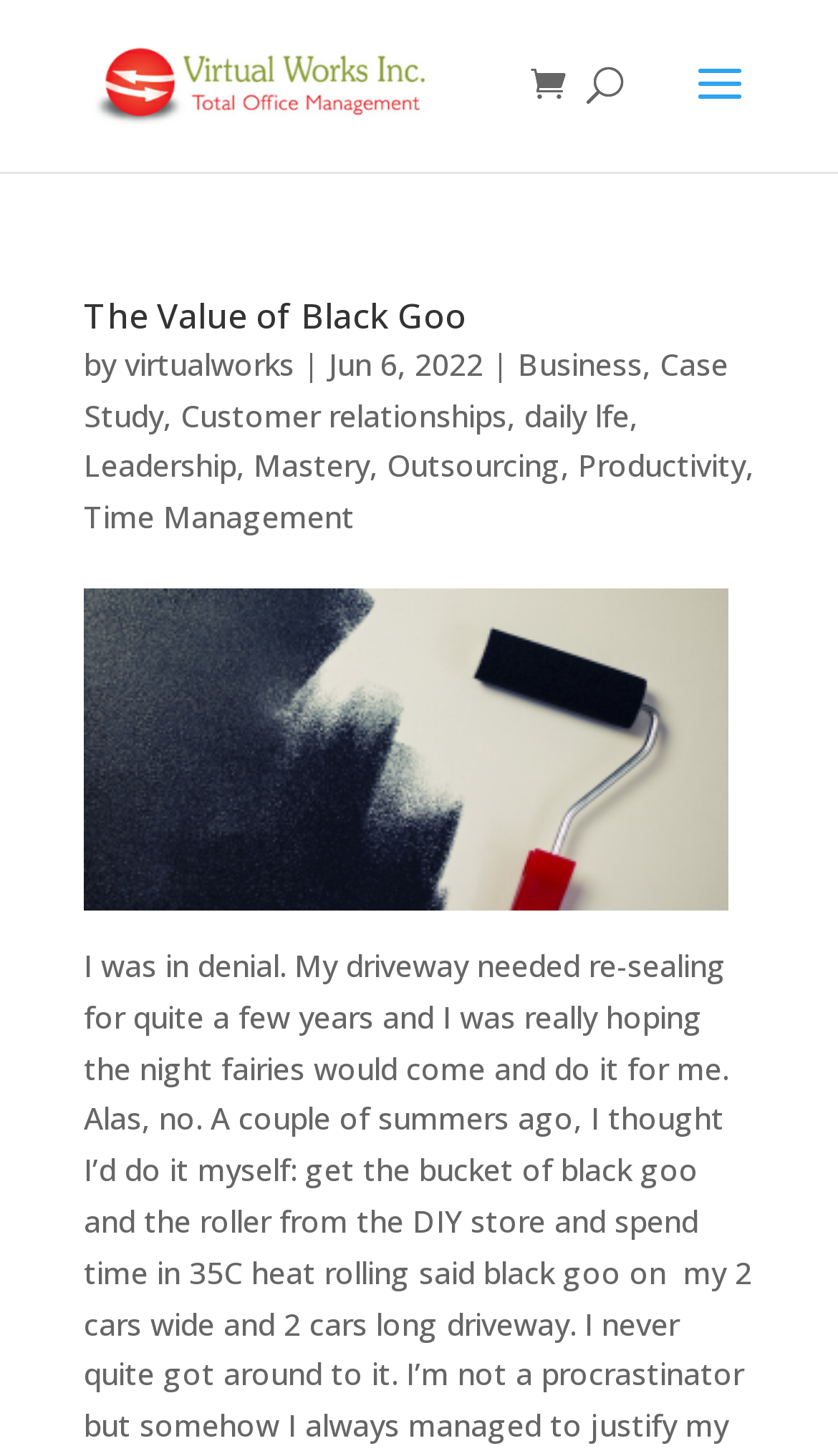Could you please study the image and provide a detailed answer to the question:
How many articles are listed on this page?

I counted multiple article links on the page, including 'The Value of Black Goo', 'Case Study', 'Customer relationships', and more, so there are multiple articles listed.